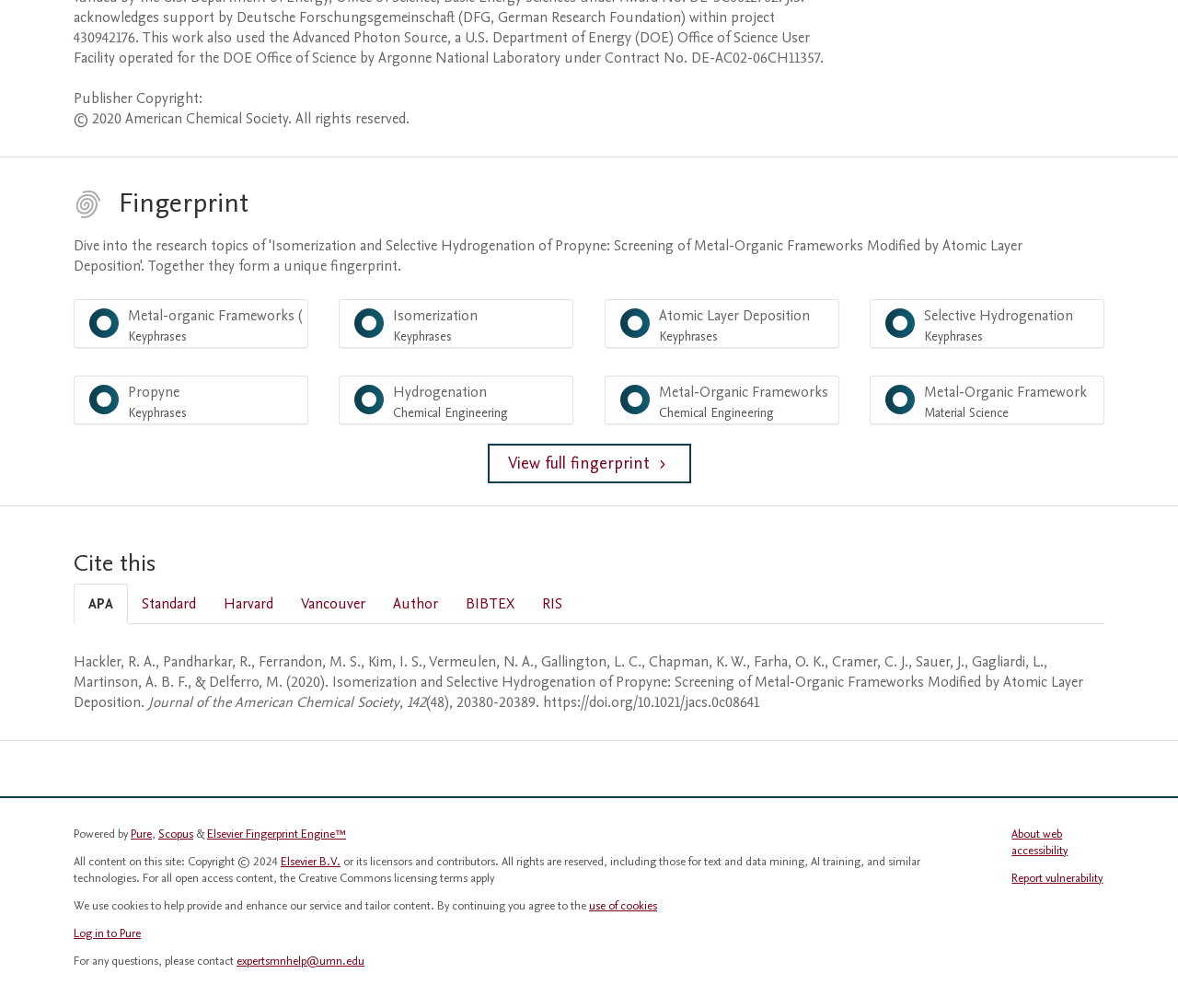Locate the bounding box coordinates of the element I should click to achieve the following instruction: "Switch to Standard citation style".

[0.109, 0.58, 0.178, 0.618]